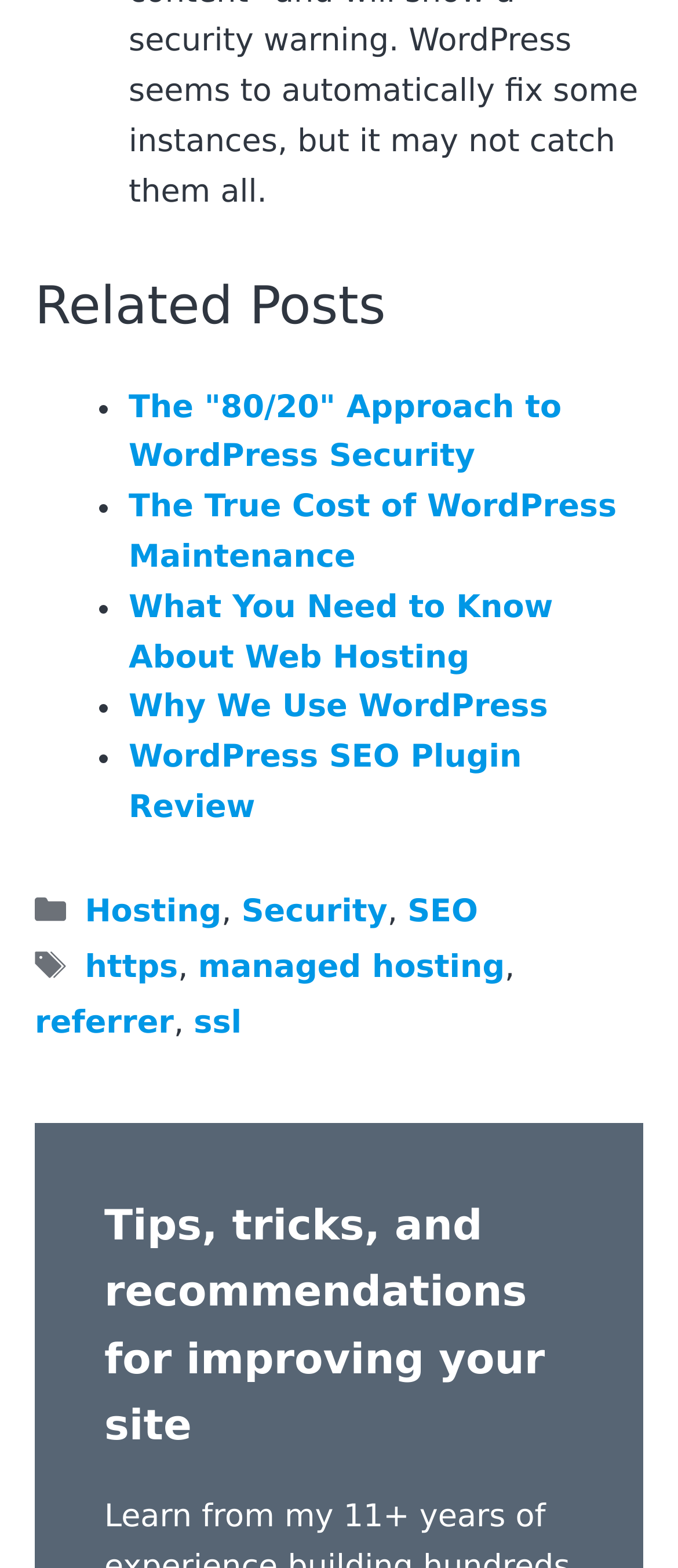Respond to the question below with a concise word or phrase:
How many categories are listed in the footer?

2